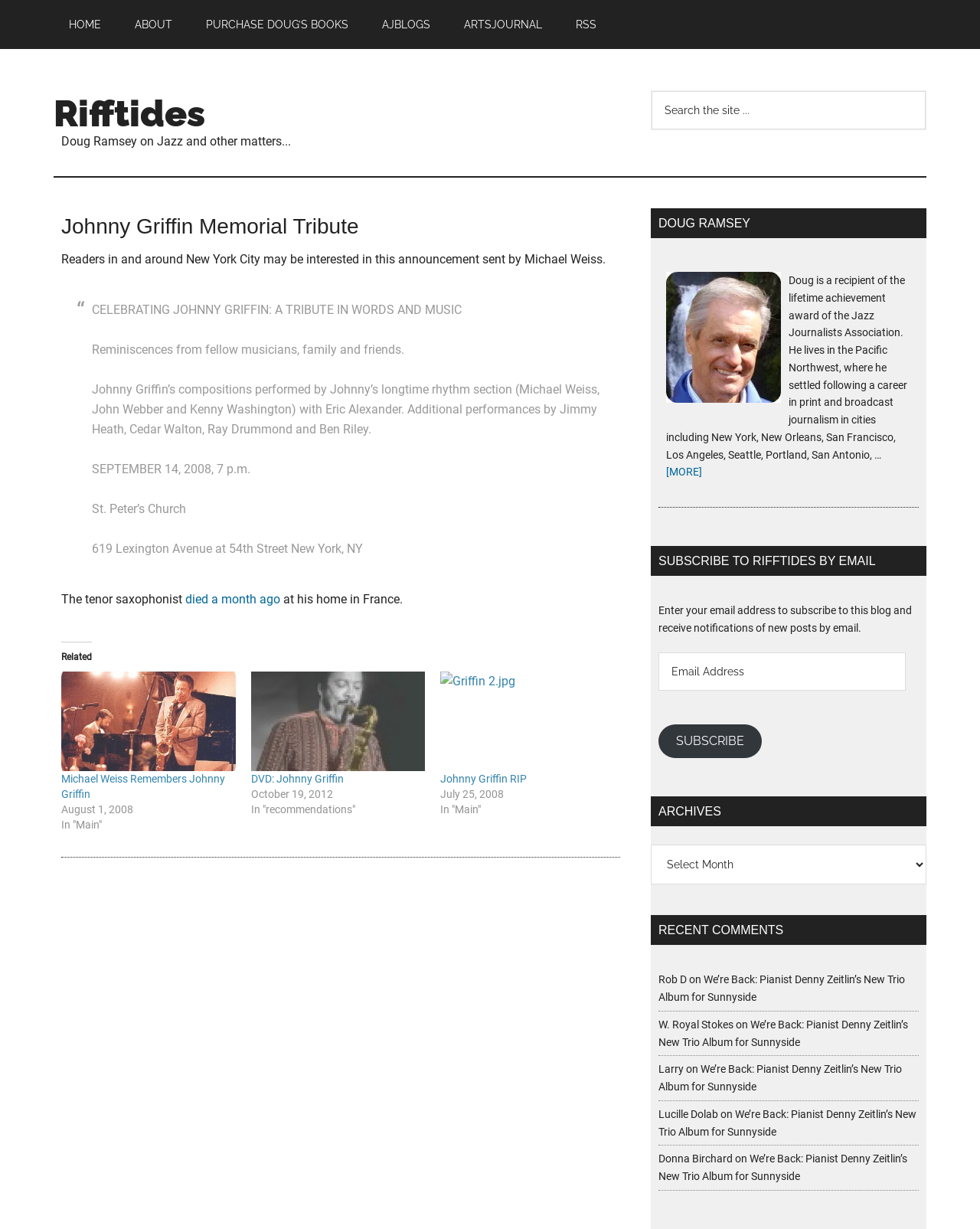Locate the headline of the webpage and generate its content.

Johnny Griffin Memorial Tribute